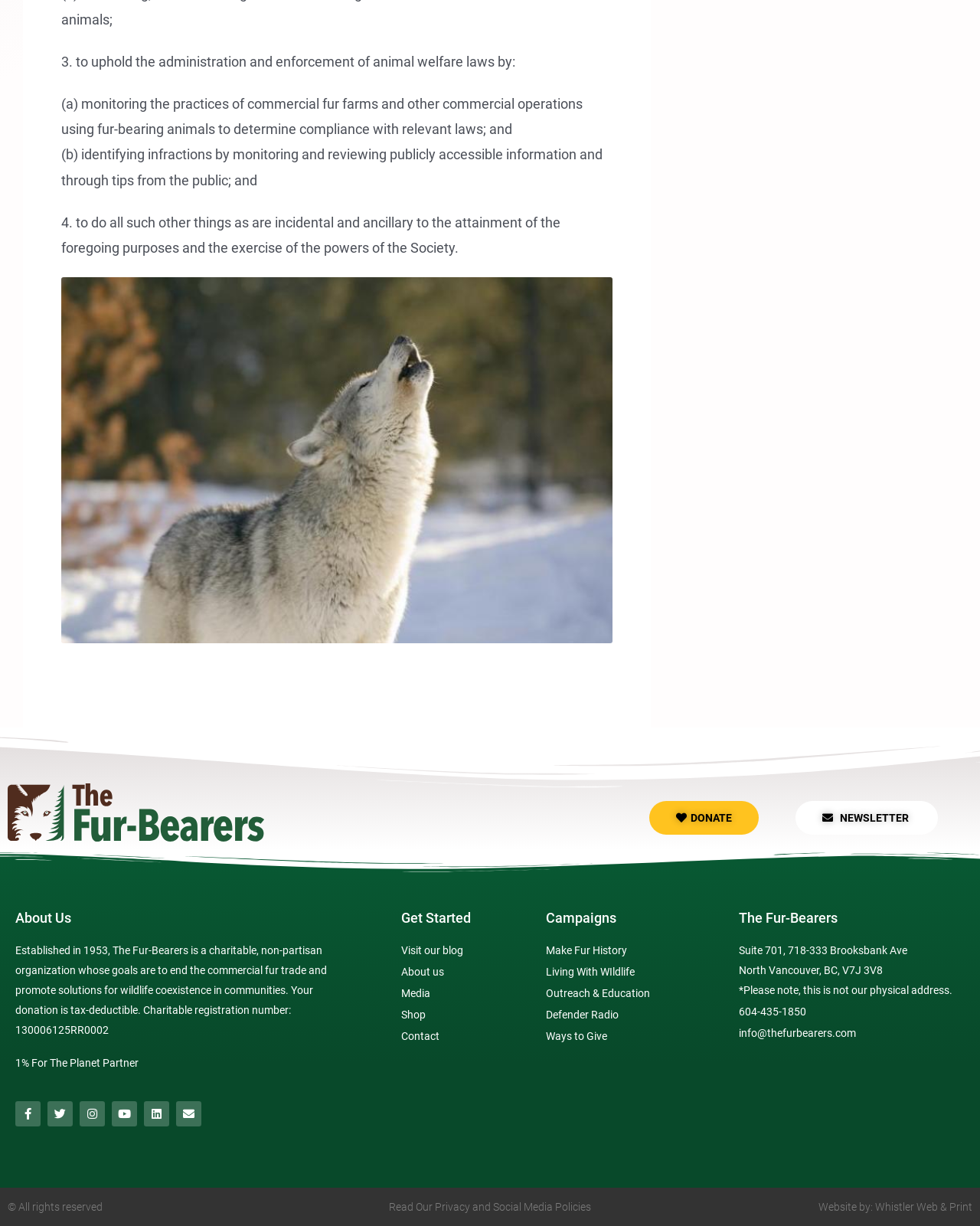Find the bounding box coordinates for the area that must be clicked to perform this action: "Visit the Facebook page".

[0.016, 0.898, 0.041, 0.919]